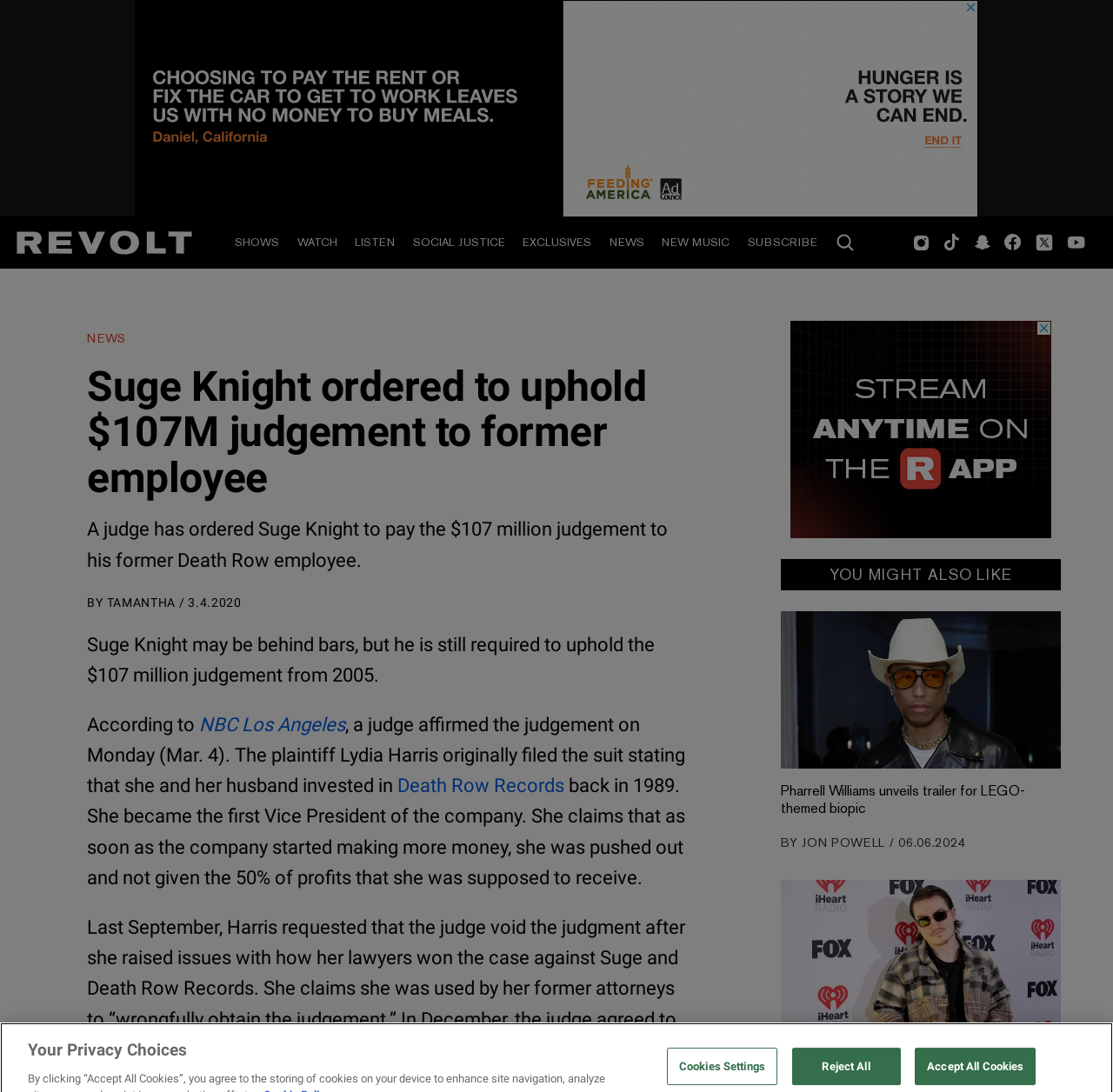Please locate the bounding box coordinates of the element that should be clicked to complete the given instruction: "Read the news article about Suge Knight".

[0.078, 0.333, 0.623, 0.459]